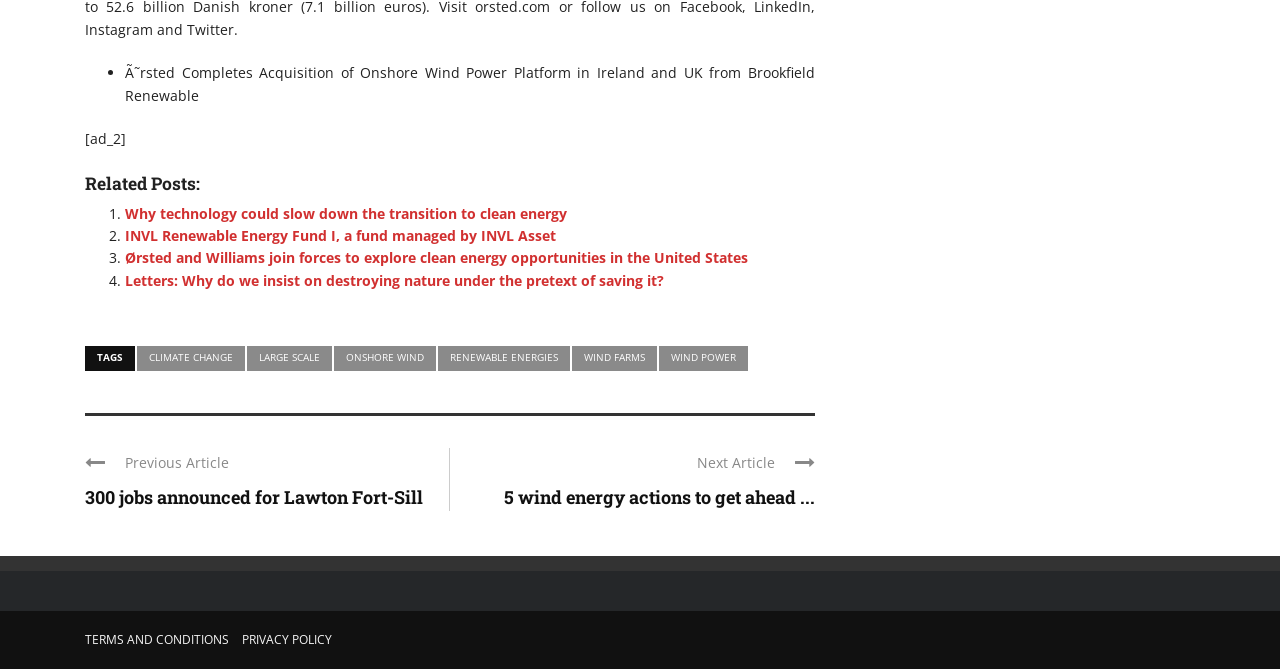What type of energy is mentioned in the article?
Using the image, provide a detailed and thorough answer to the question.

The article mentions 'Renewable Energy' as one of the relevant topics, and it is also listed as a tag at the bottom of the page. Additionally, the article discusses the acquisition of an onshore wind power platform, which is a type of renewable energy.